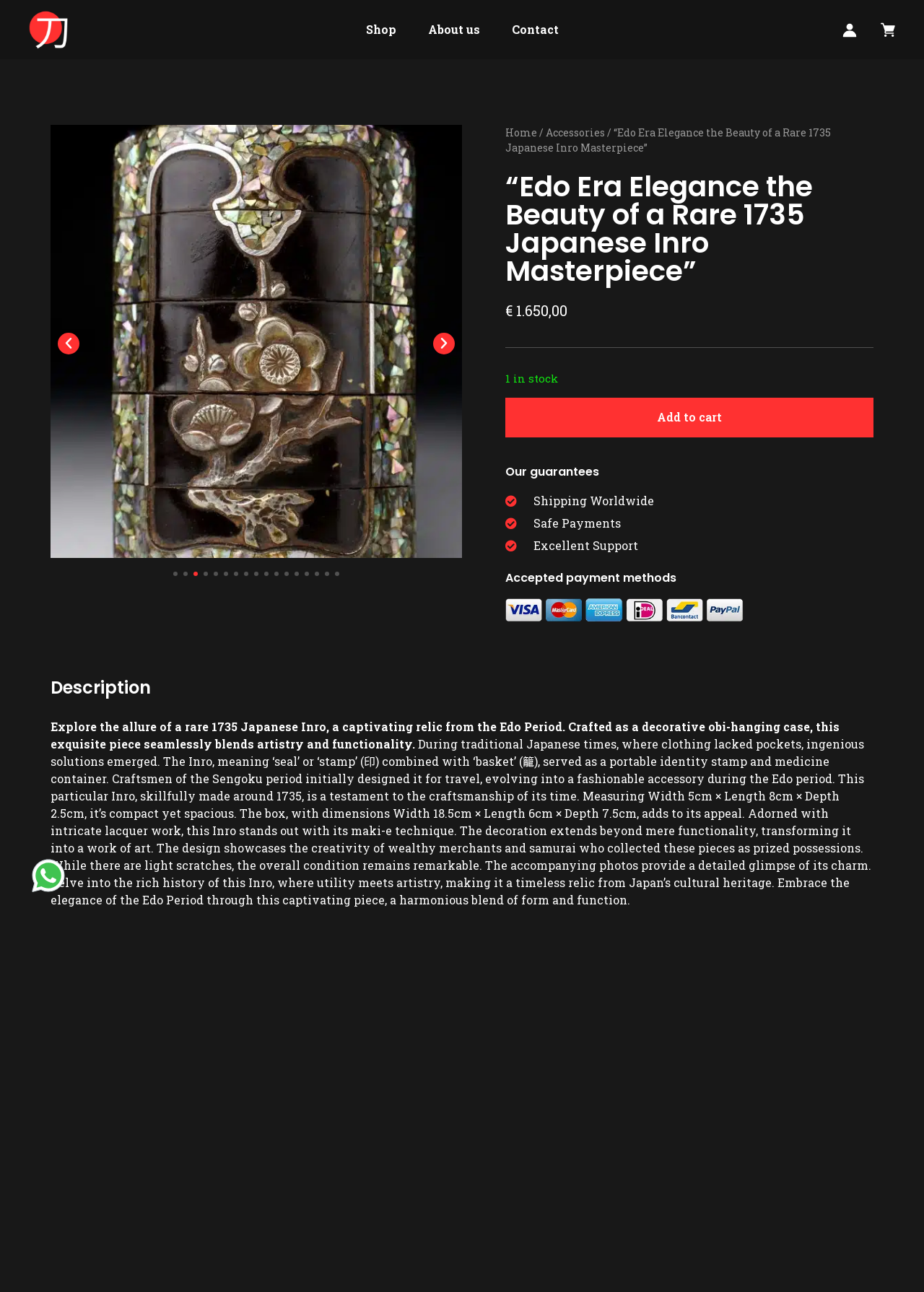Utilize the details in the image to give a detailed response to the question: What is the width of the Inro?

I found the width of the Inro by reading the description, which mentions that the Inro measures 'Width 5cm × Length 8cm × Depth 2.5cm'.